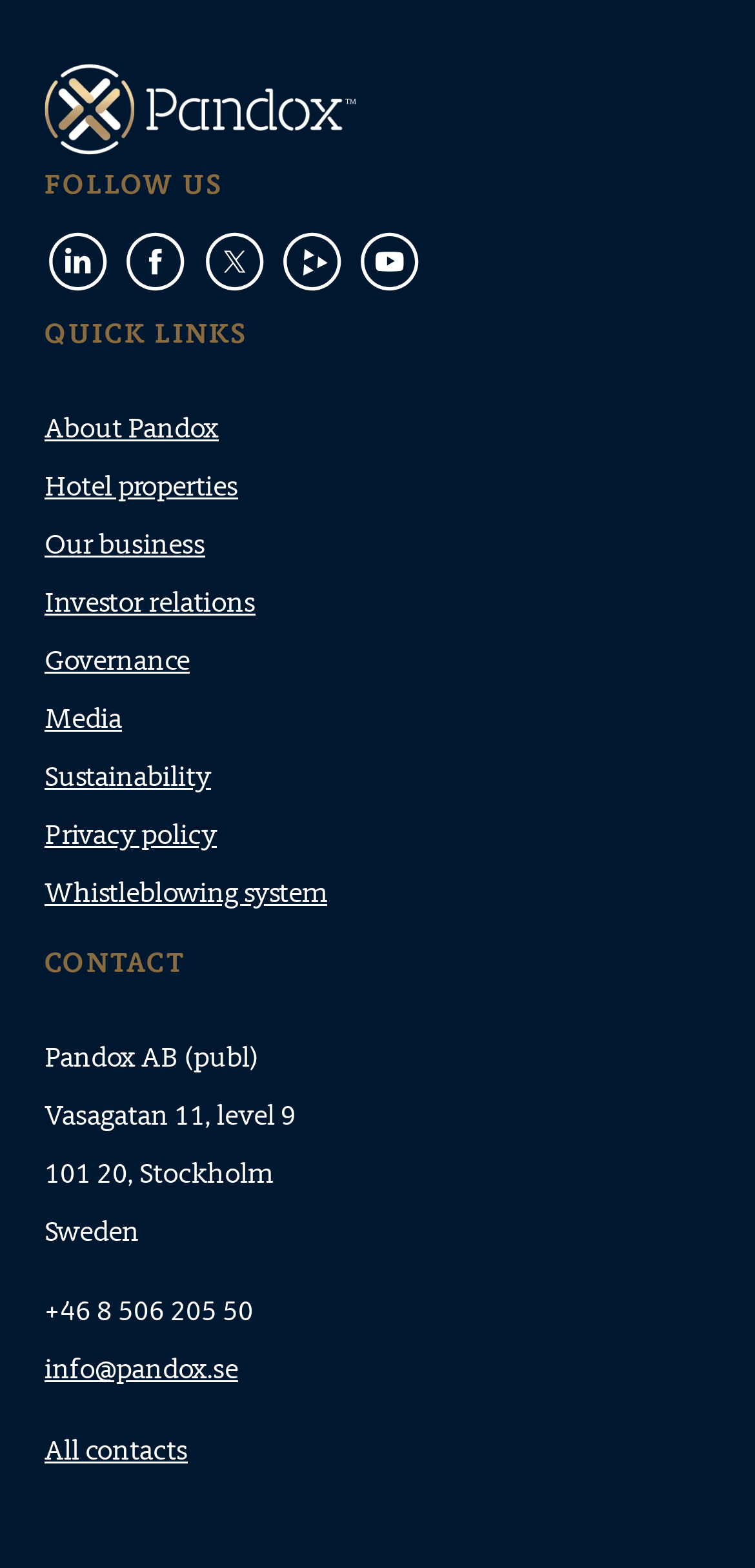Look at the image and give a detailed response to the following question: What is the email address of the company?

The email address of the company can be found in the 'CONTACT' section, where it is written as 'info@pandox.se' in a link element.